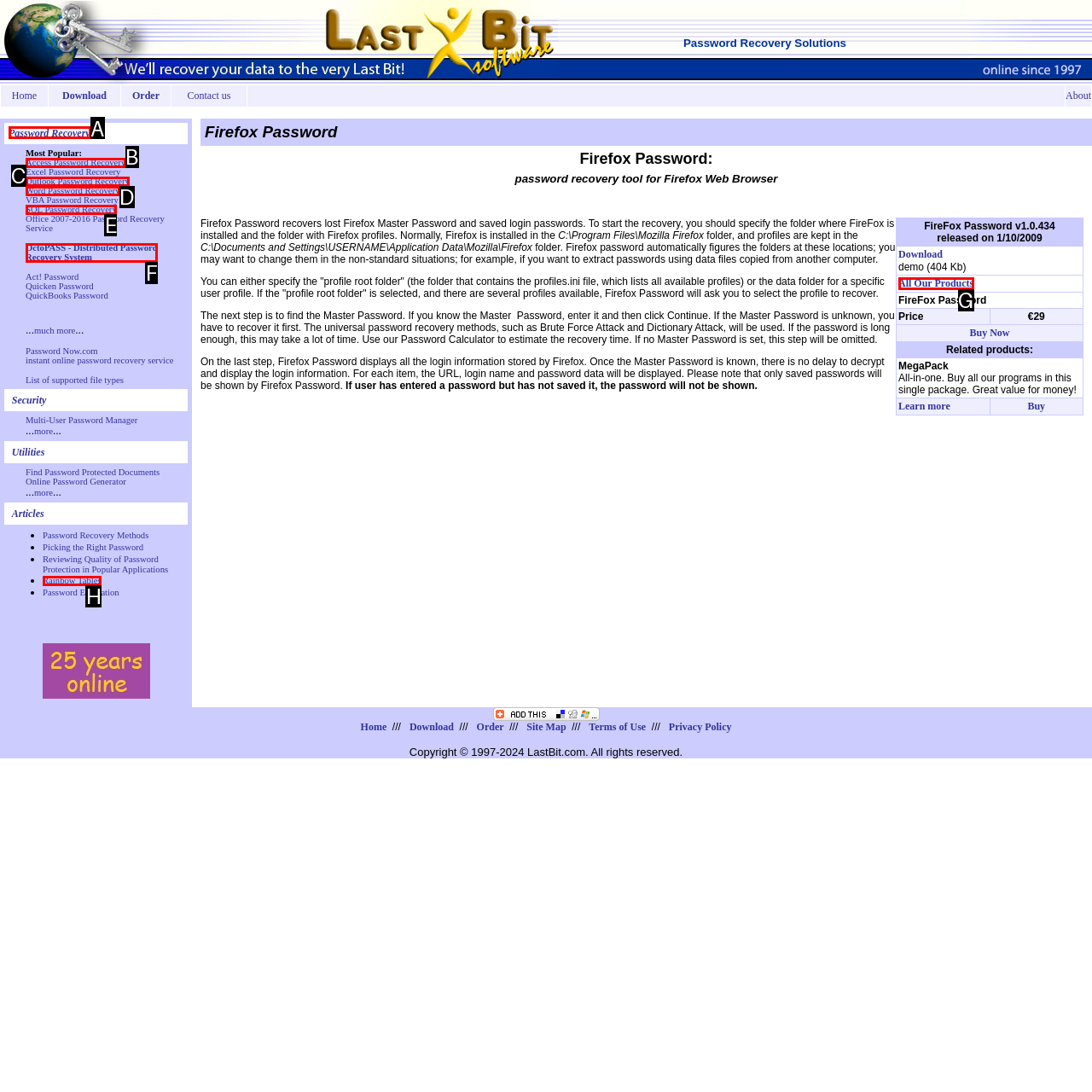Point out which UI element to click to complete this task: Click on the Password Recovery link
Answer with the letter corresponding to the right option from the available choices.

A